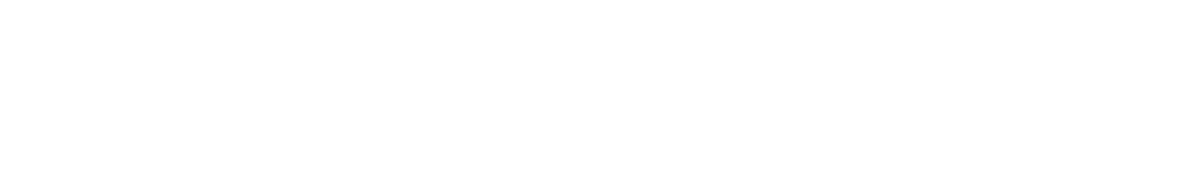Analyze the image and describe all the key elements you observe.

This image features a minimalist black icon representing a camera, symbolizing photography. It is likely associated with the theme of photography businesses or tips, as indicated by nearby headings discussing how to start a photography business. The inclusion of this image complements textual content that emphasizes the potential for photography as a profitable career, appealing to individuals interested in learning more about photography-related entrepreneurship. The overall design underscores a modern, professional aesthetic that aligns with the topics presented on the webpage.